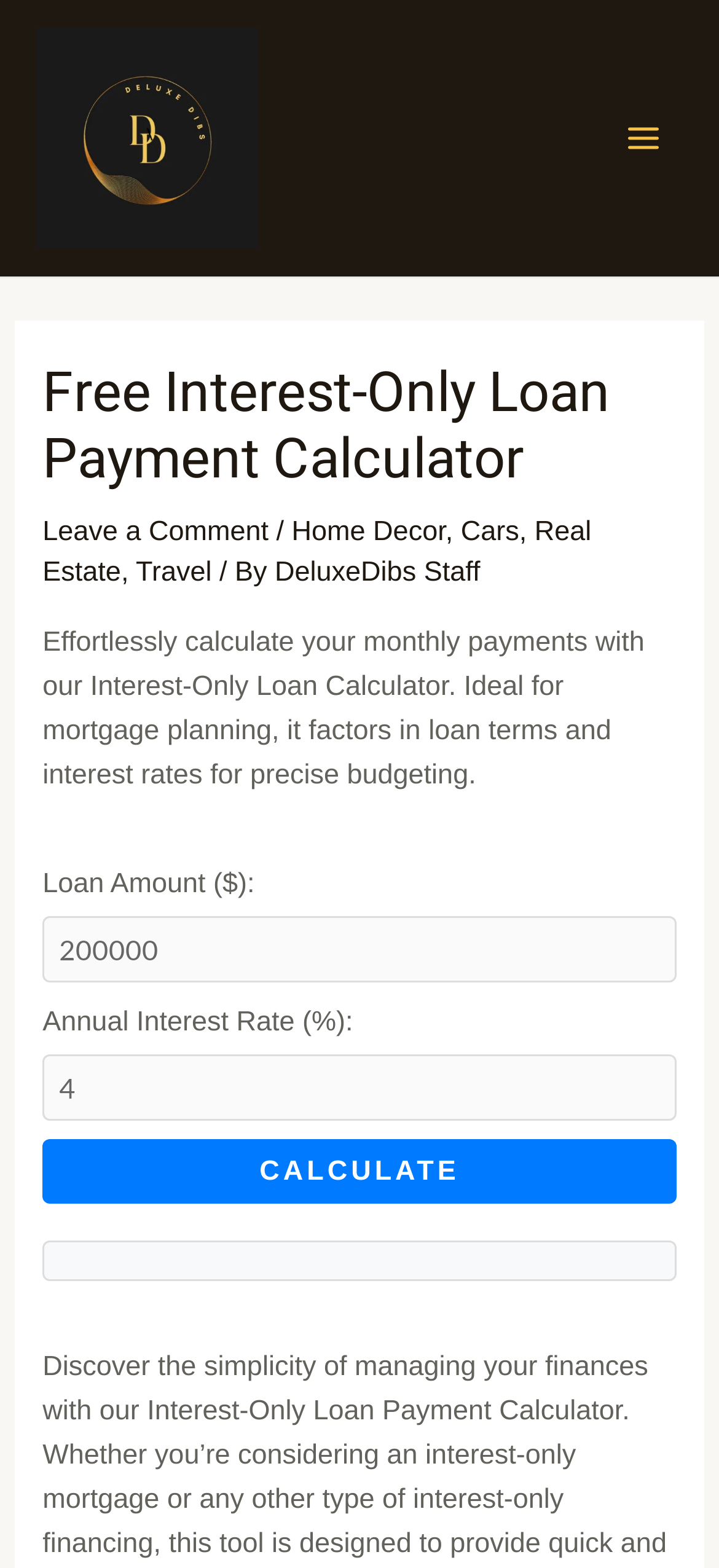Create an elaborate caption for the webpage.

This webpage is a loan payment calculator, specifically an interest-only loan payment calculator. At the top left, there is a link to "Deluxe Dibs" accompanied by an image with the same name. Below this, there is a button labeled "MAIN MENU" on the top right.

The main content of the page is divided into two sections. The top section has a header with the title "Free Interest-Only Loan Payment Calculator" and several links to other topics, including "Leave a Comment", "Home Decor", "Cars", "Real Estate", and "Travel", all of which are arranged horizontally. There is also a link to "DeluxeDibs Staff" and a brief description of the calculator's purpose.

The bottom section is the calculator itself, which consists of several input fields and a button. There are two spin buttons, one for "Loan Amount ($)" with a default value of 200000, and another for "Annual Interest Rate (%)". Below these input fields, there is a "CALCULATE" button.